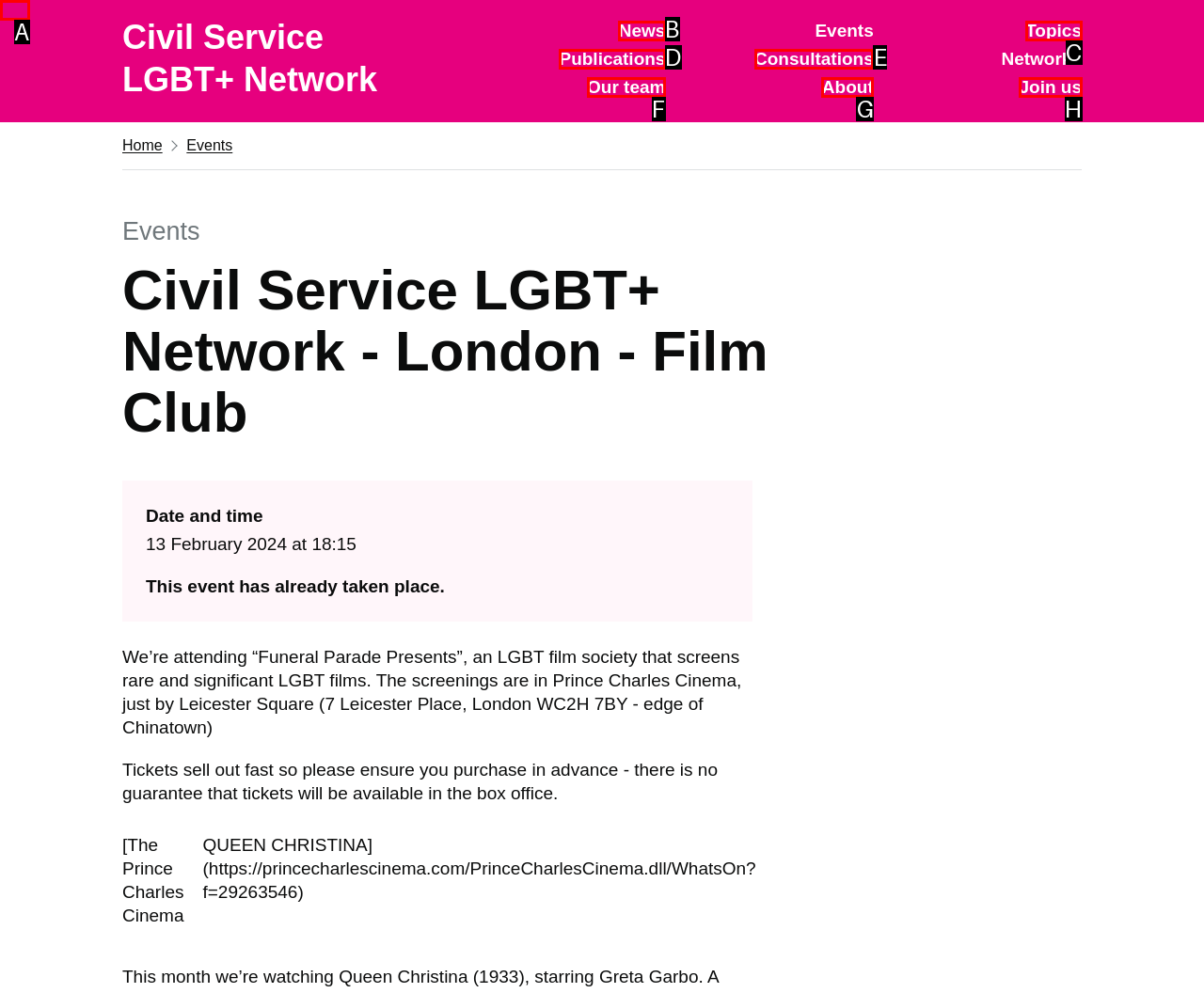Please identify the UI element that matches the description: Join us
Respond with the letter of the correct option.

H